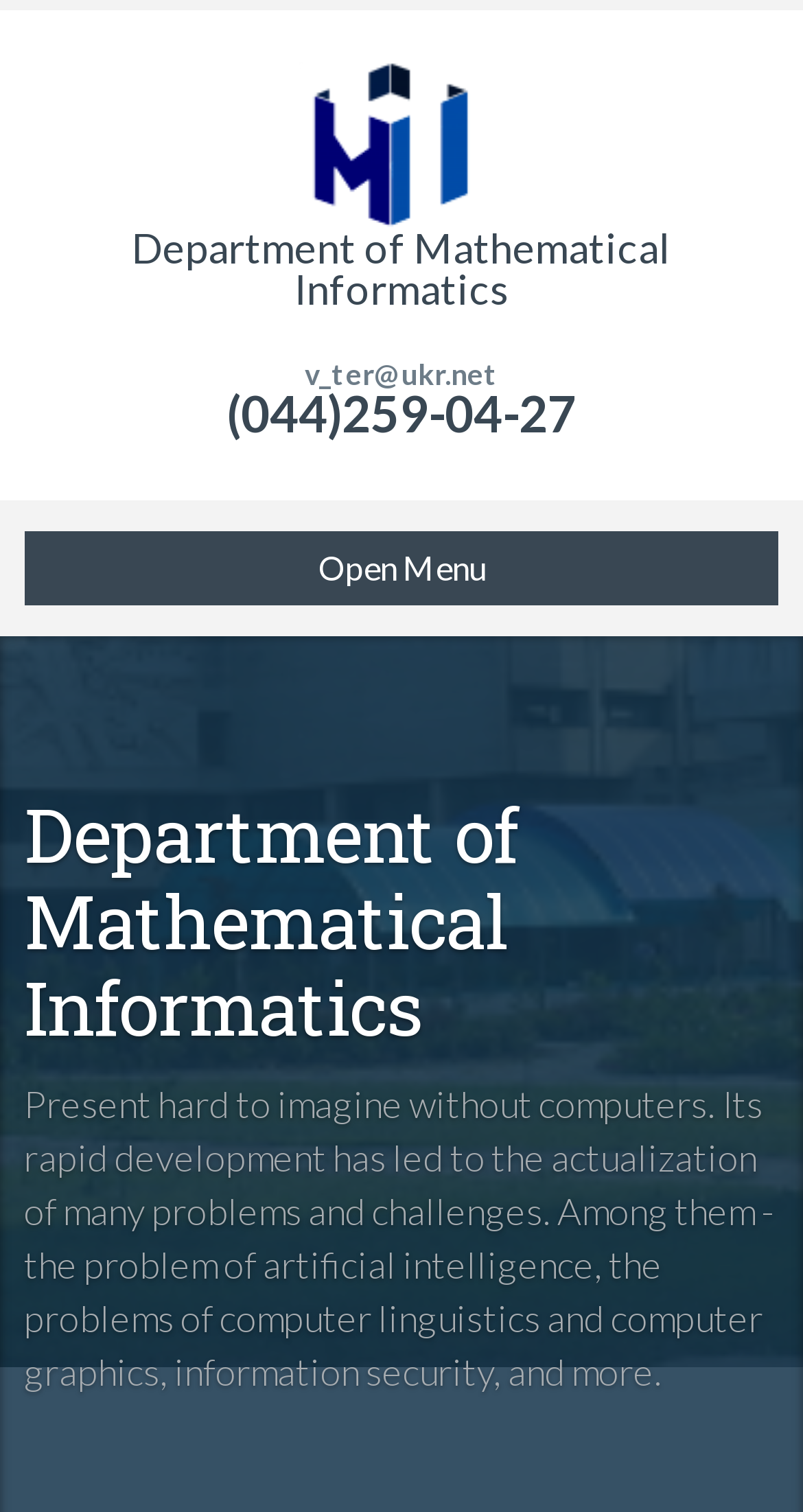Please provide a comprehensive answer to the question based on the screenshot: Is there a menu on the webpage?

I found a static text element that contains the text 'Open Menu' located at the coordinates [0.396, 0.362, 0.604, 0.388], which suggests that there is a menu on the webpage.